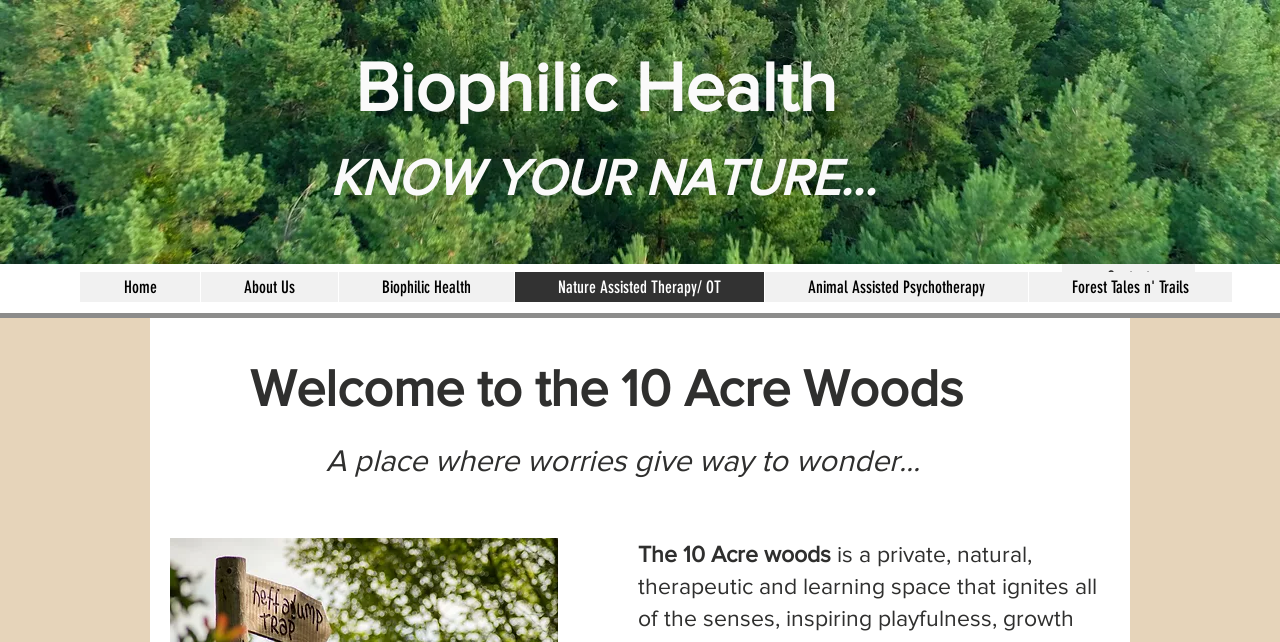Your task is to find and give the main heading text of the webpage.

ConnectByNature Counselling, Therapy & Learning Services
A division of Paul Stacey Medicine Corporation
Copyright,  2024 